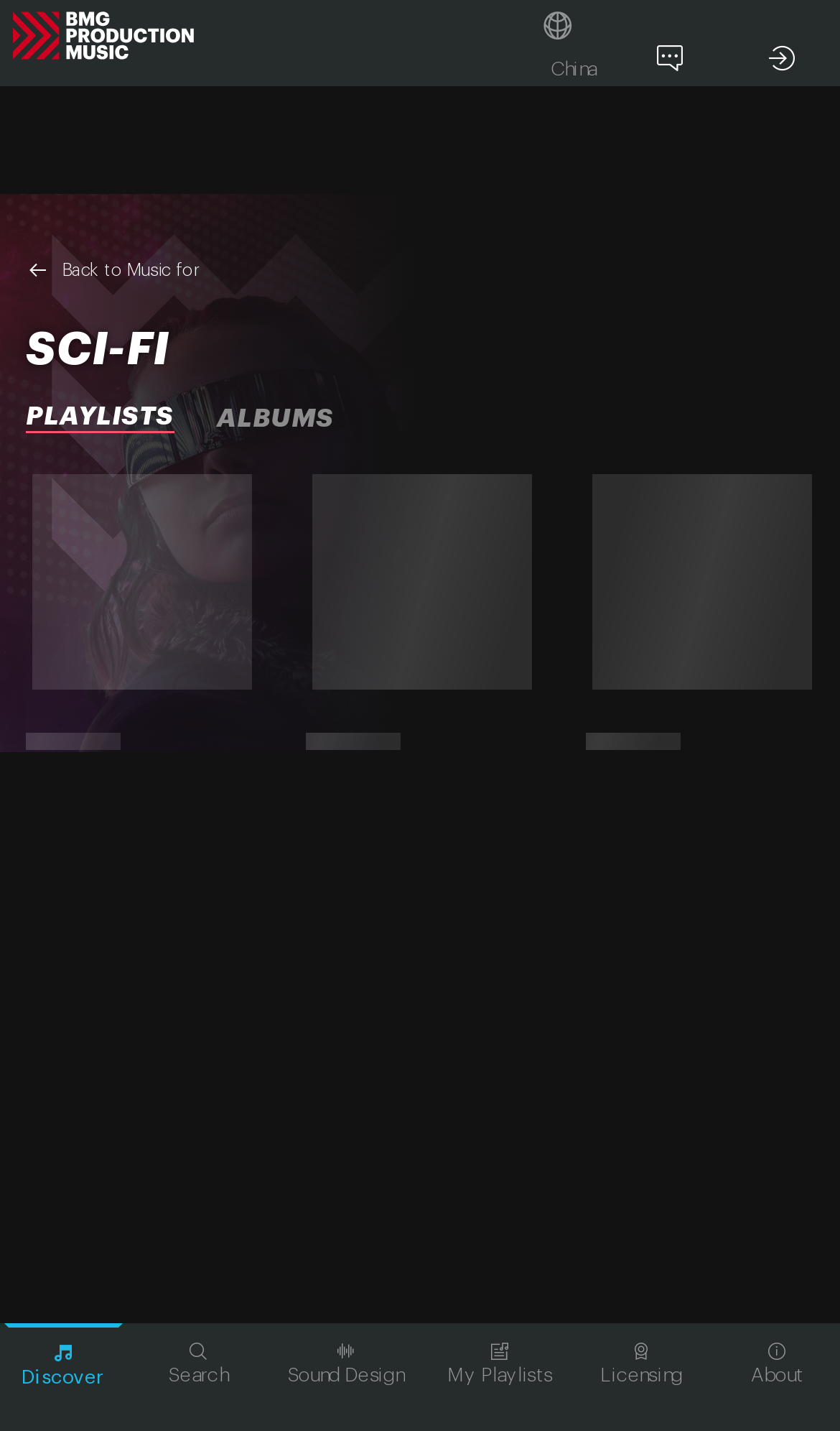Give a concise answer using only one word or phrase for this question:
What is the range of the slider?

0 to 201